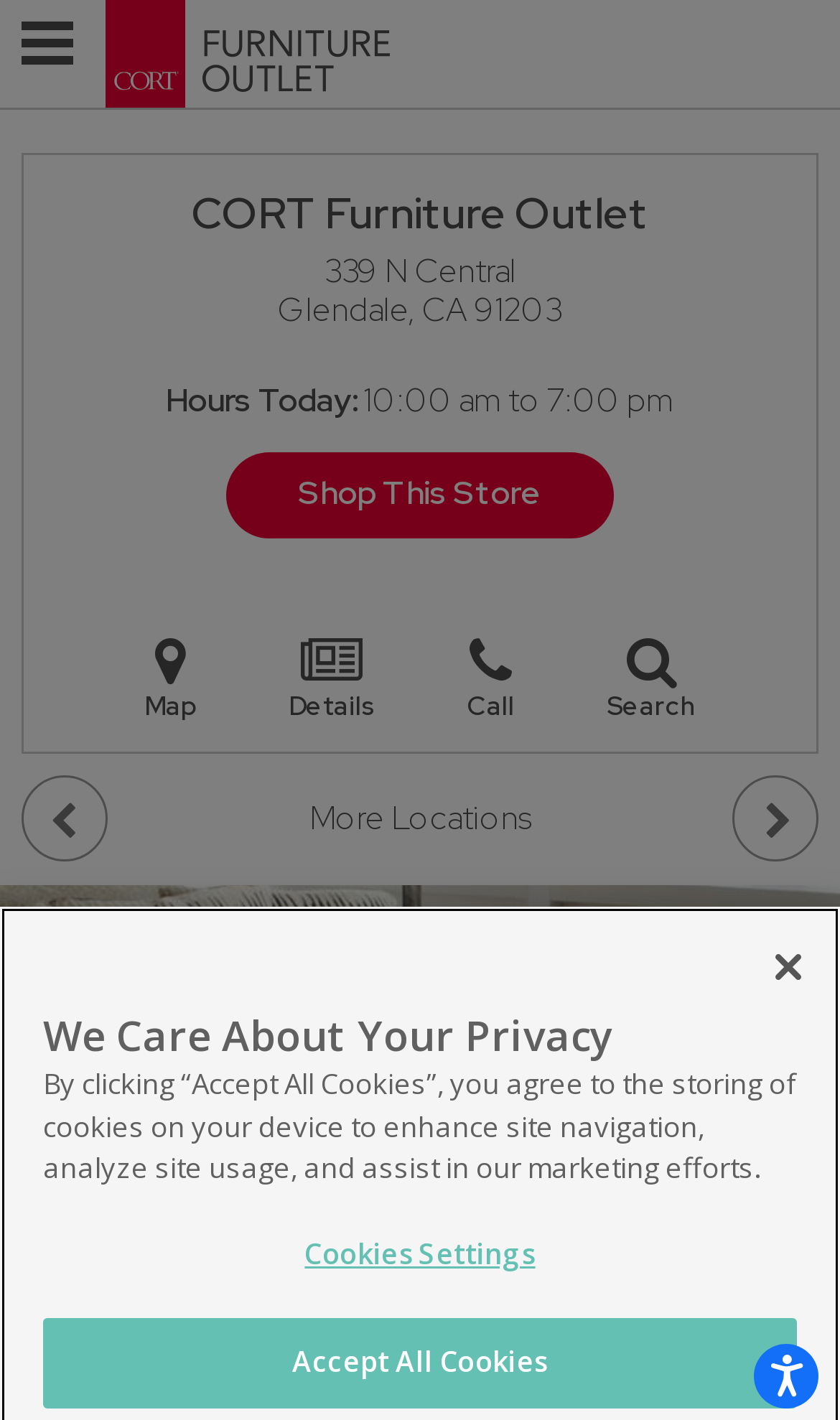What are the hours of operation for the CORT Furniture Outlet today?
Craft a detailed and extensive response to the question.

I found the hours of operation by looking at the description list detail element with the text '10:00 am to 7:00 pm', which is associated with the term 'Hours Today'.